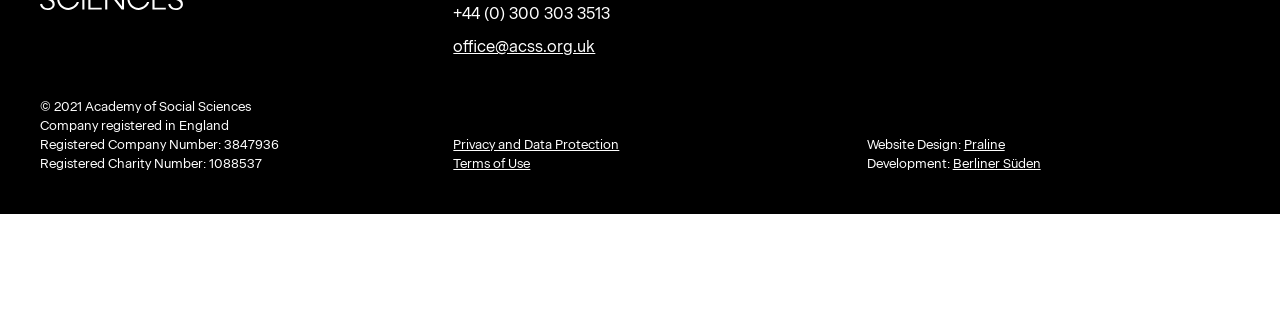Please provide a brief answer to the following inquiry using a single word or phrase:
What is the company registration number of the Academy of Social Sciences?

3847936